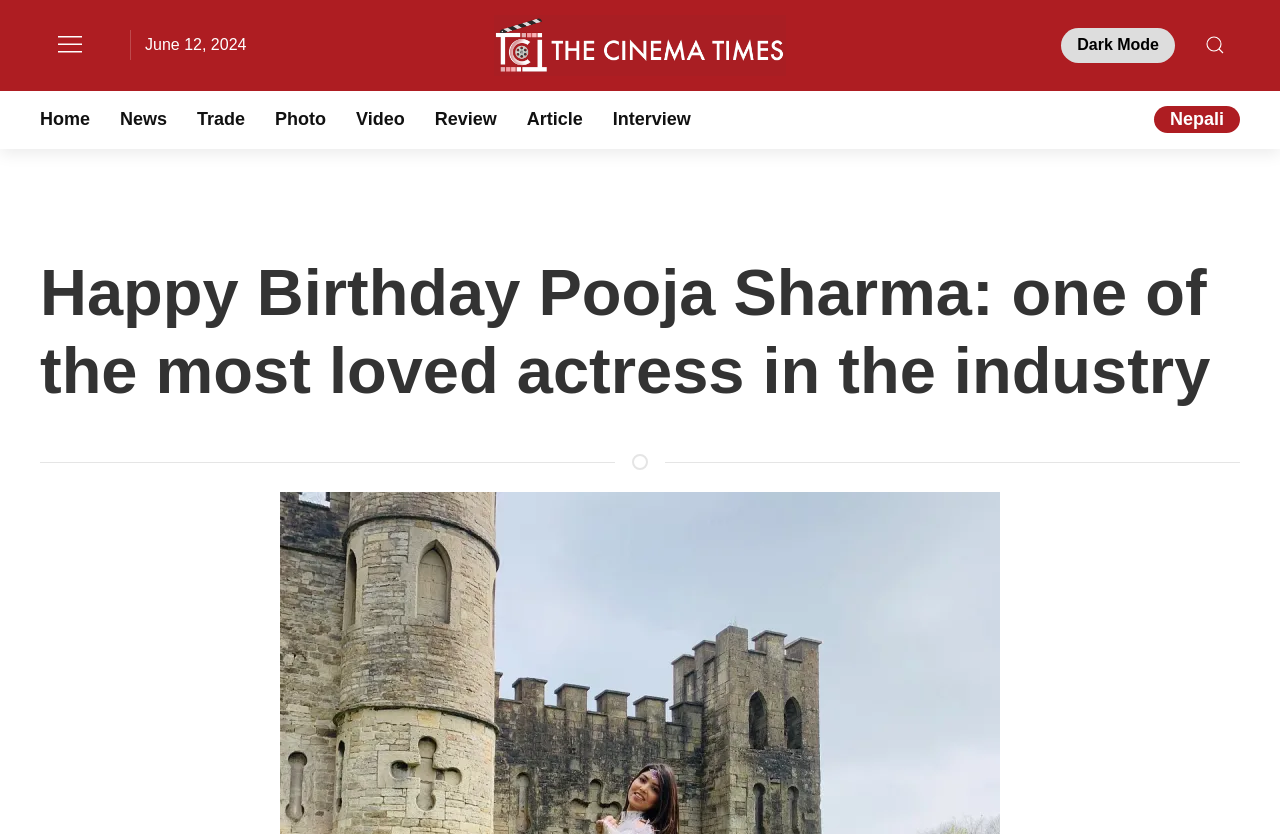Construct a comprehensive caption that outlines the webpage's structure and content.

The webpage is a news article page from "The Cinema Times" community-based media, providing news, information, and entertainment to the Global Nepali Community. 

At the top left corner, there is a button with an image, followed by a link showing the date "June 12, 2024". On the top right corner, there is a logo of "The Cinema Times" with an image, accompanied by a "Dark Mode" toggle button and a search button with an image. 

Below the top section, there is a navigation menu with links to various sections, including "Home", "News", "Trade", "Photo", "Video", "Review", "Article", "Interview", and "Nepali". 

The main content of the page is divided into two articles. The first article has a heading "Happy Birthday Pooja Sharma: one of the most loved actress in the industry" and occupies most of the page. The second article has a header with the title "The Cinema Times" and a date "2019-04-30 03:05". 

There is a horizontal separator below the second article, separating it from the rest of the page.